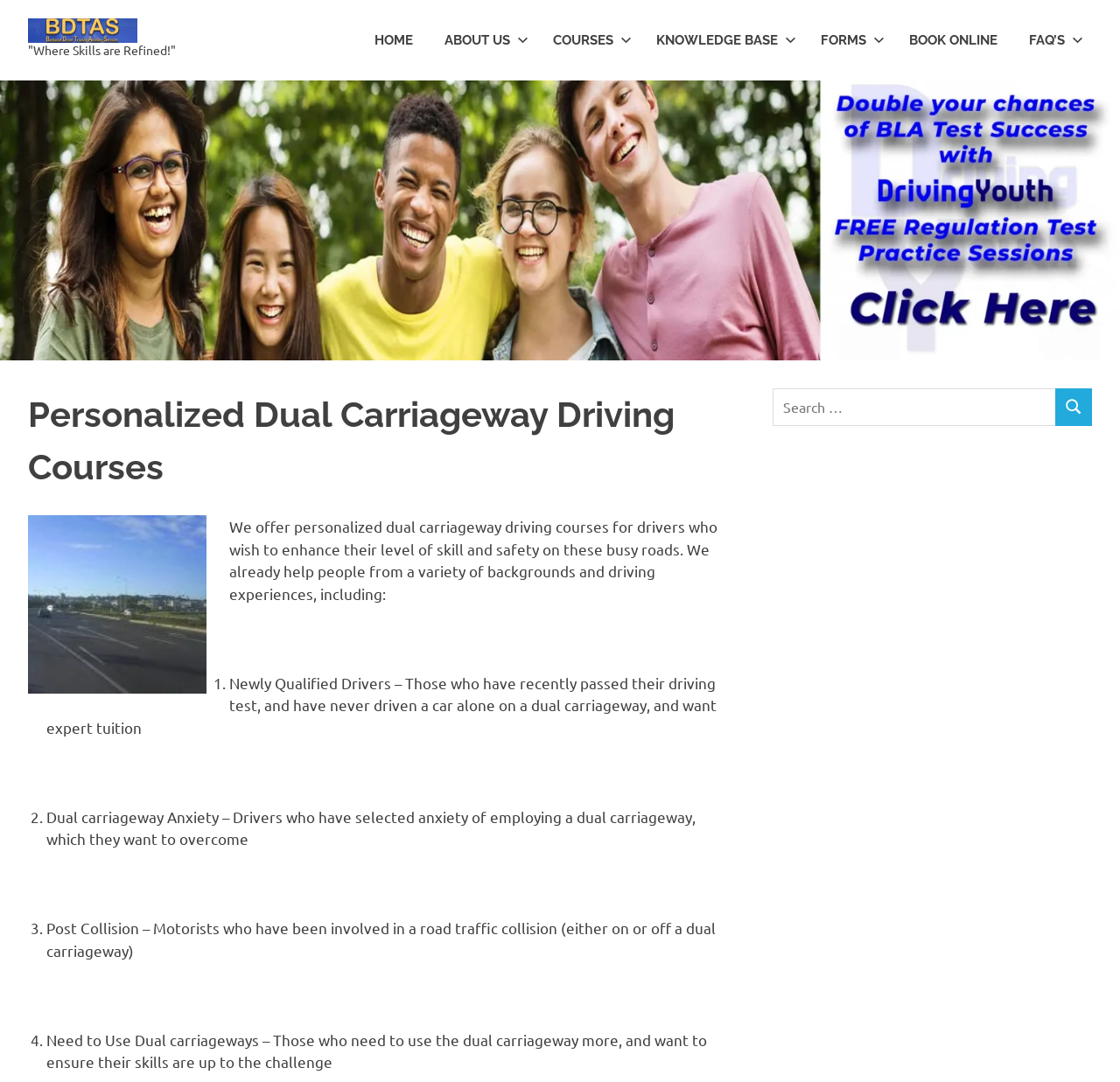Using the description "Forms", predict the bounding box of the relevant HTML element.

[0.719, 0.013, 0.798, 0.061]